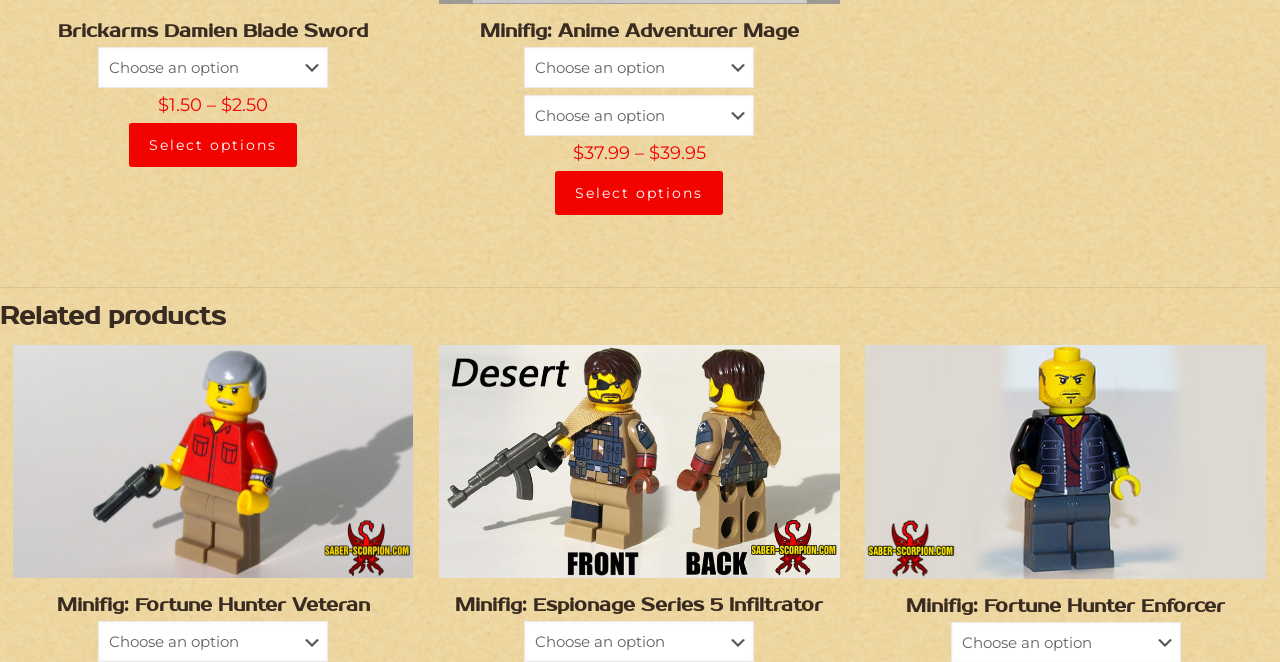Please examine the image and answer the question with a detailed explanation:
How many products are listed under 'Related products'?

I counted the number of links and images under the 'Related products' heading, which are 'Uncharted Fortune Hunter Minifigure', 'Minifig: Fortune Hunter Veteran', 'Espionage Action Minifigure', and 'Minifig: Fortune Hunter Enforcer'. Therefore, there are 4 products listed.